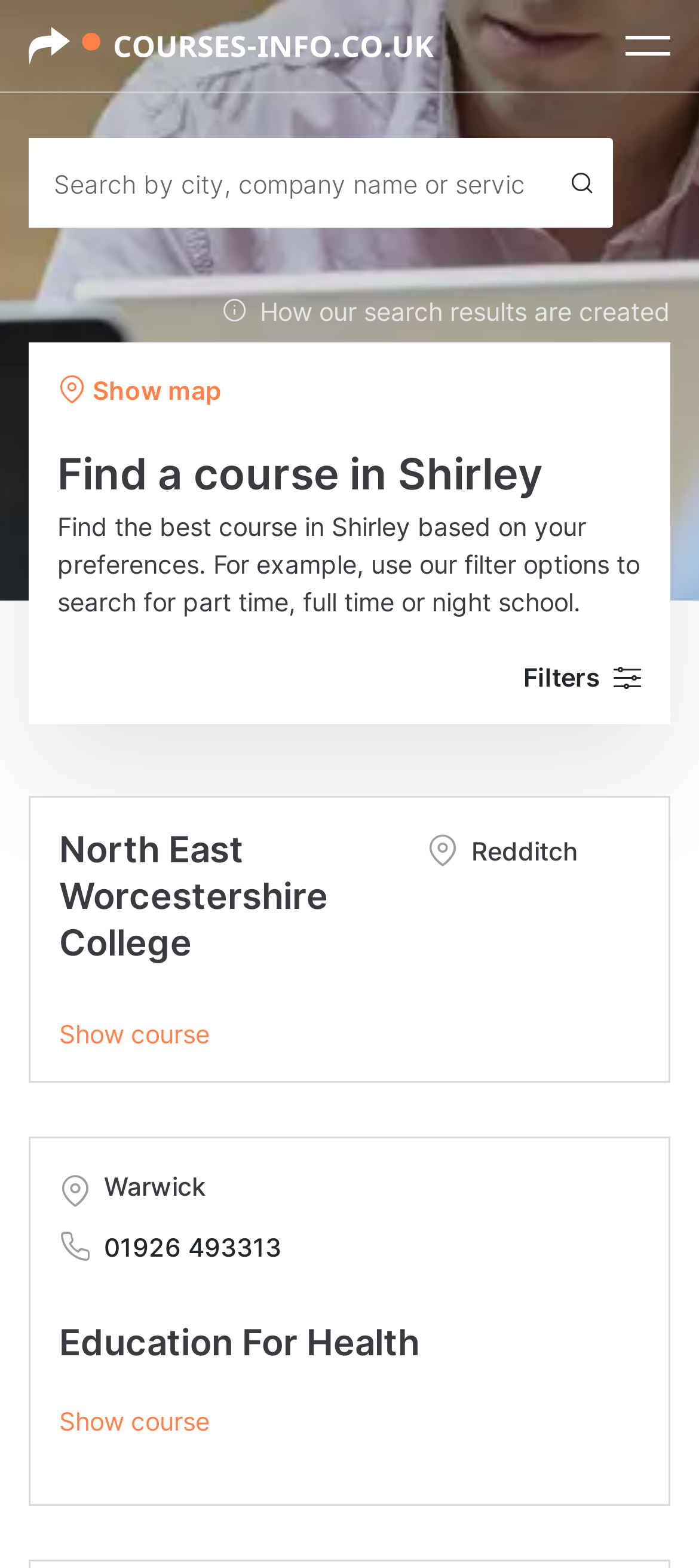What is the location associated with the course 'North East Worcestershire College'?
Provide a short answer using one word or a brief phrase based on the image.

Redditch